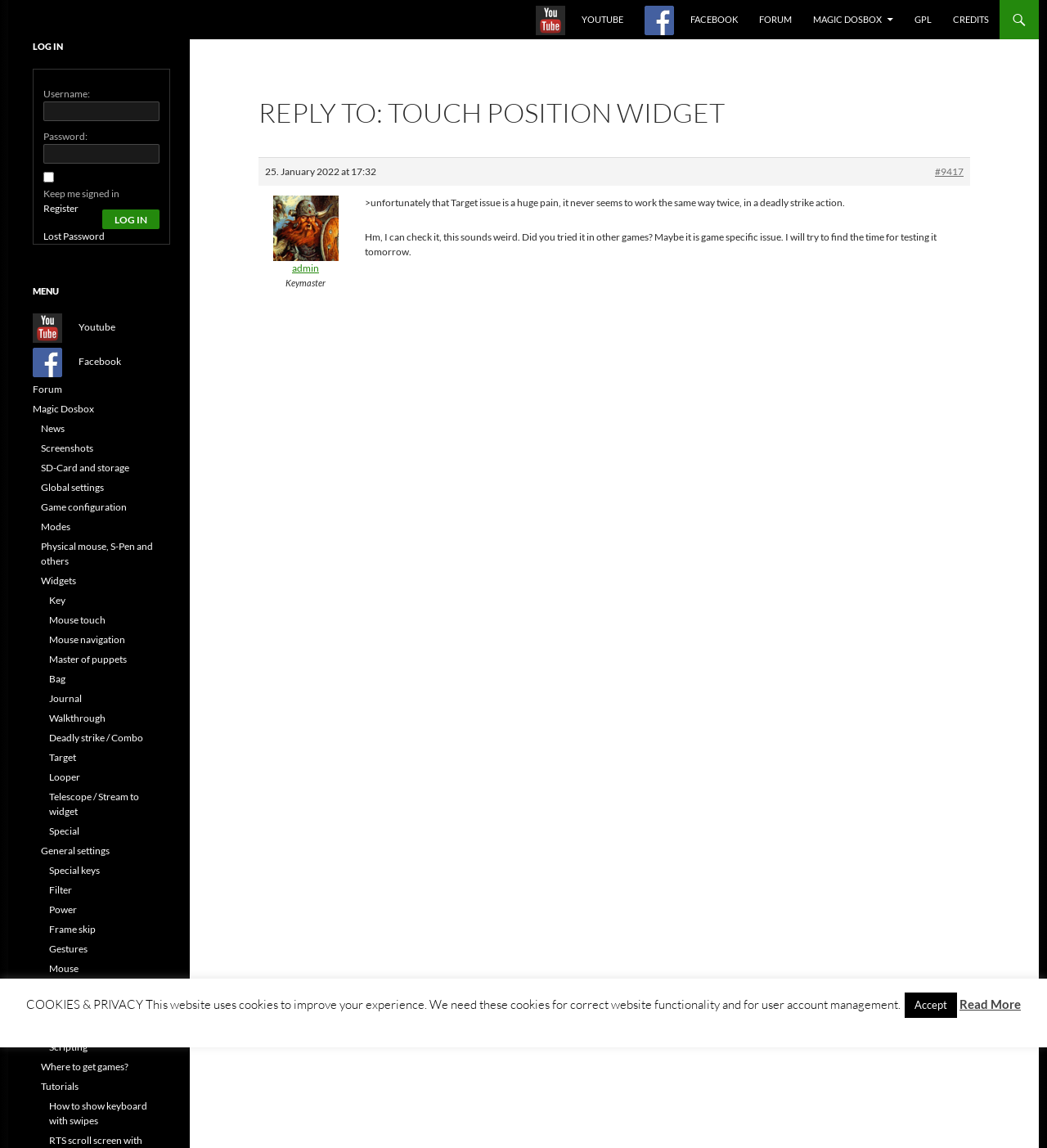Refer to the screenshot and give an in-depth answer to this question: What is the username input field for?

The username input field is for logging into the website, as it is part of the login form which also includes a password input field and a 'Keep me signed in' checkbox.